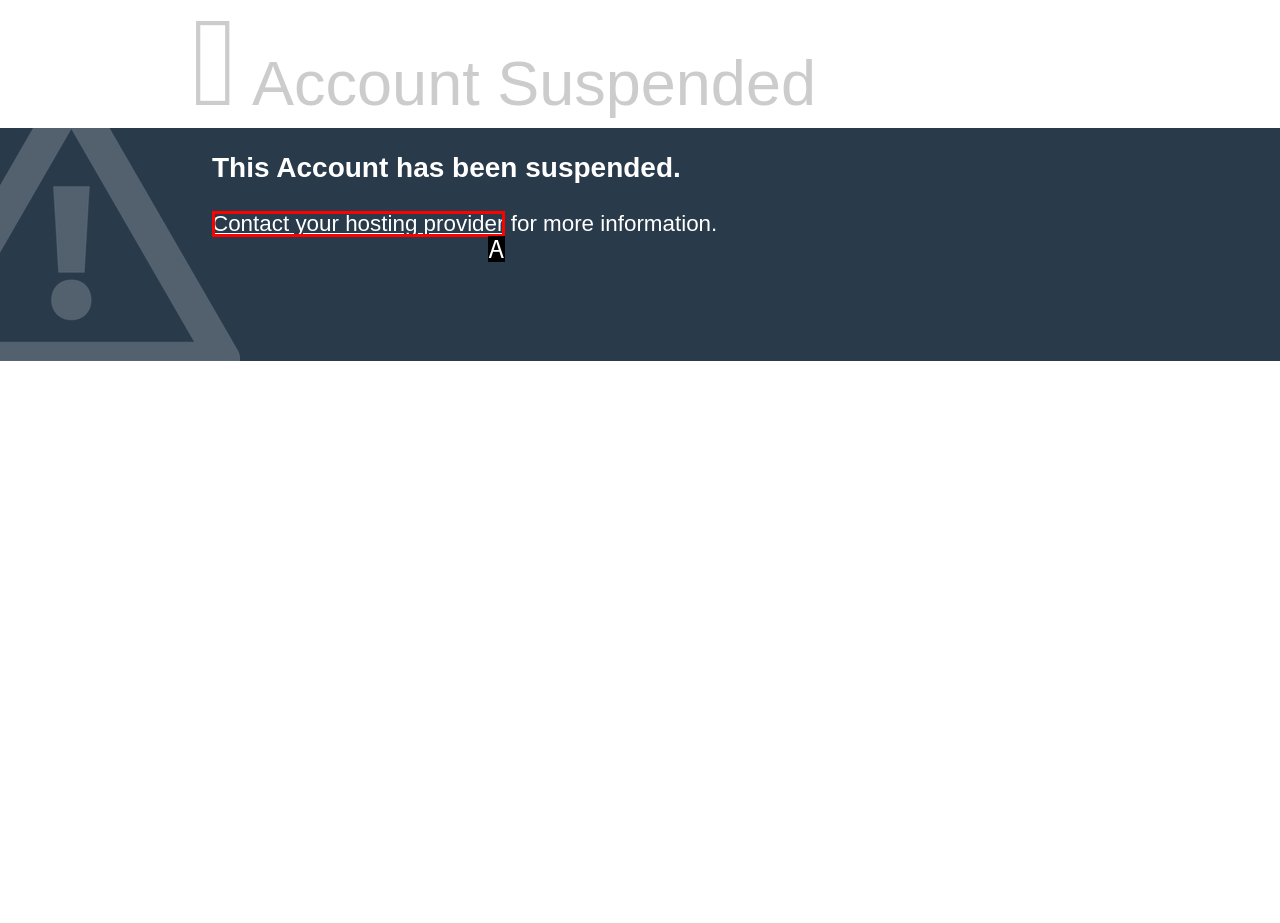Pick the option that best fits the description: Contact your hosting provider. Reply with the letter of the matching option directly.

A